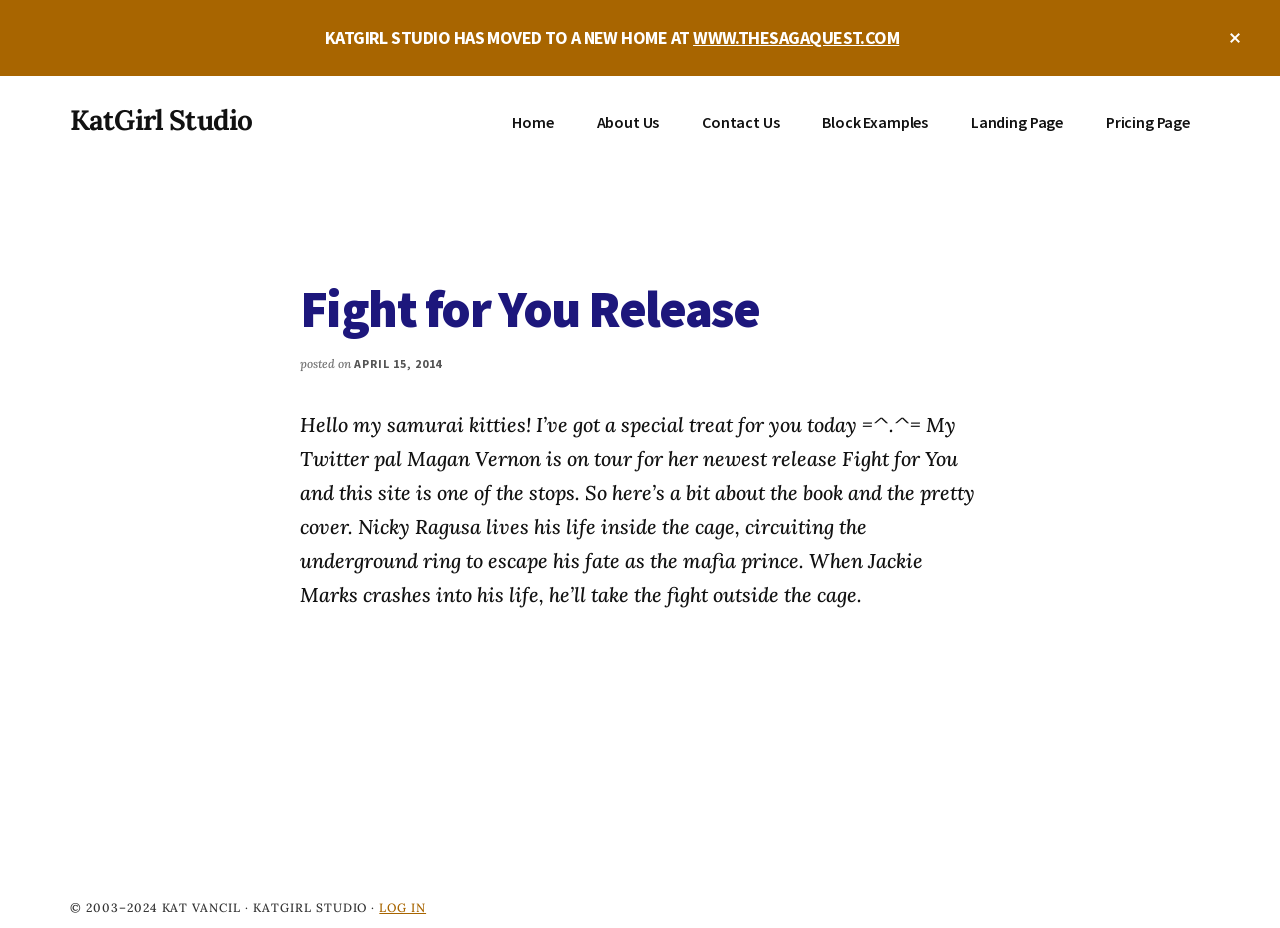Using the element description WWW.THESAGAQUEST.COM, predict the bounding box coordinates for the UI element. Provide the coordinates in (top-left x, top-left y, bottom-right x, bottom-right y) format with values ranging from 0 to 1.

[0.541, 0.028, 0.703, 0.053]